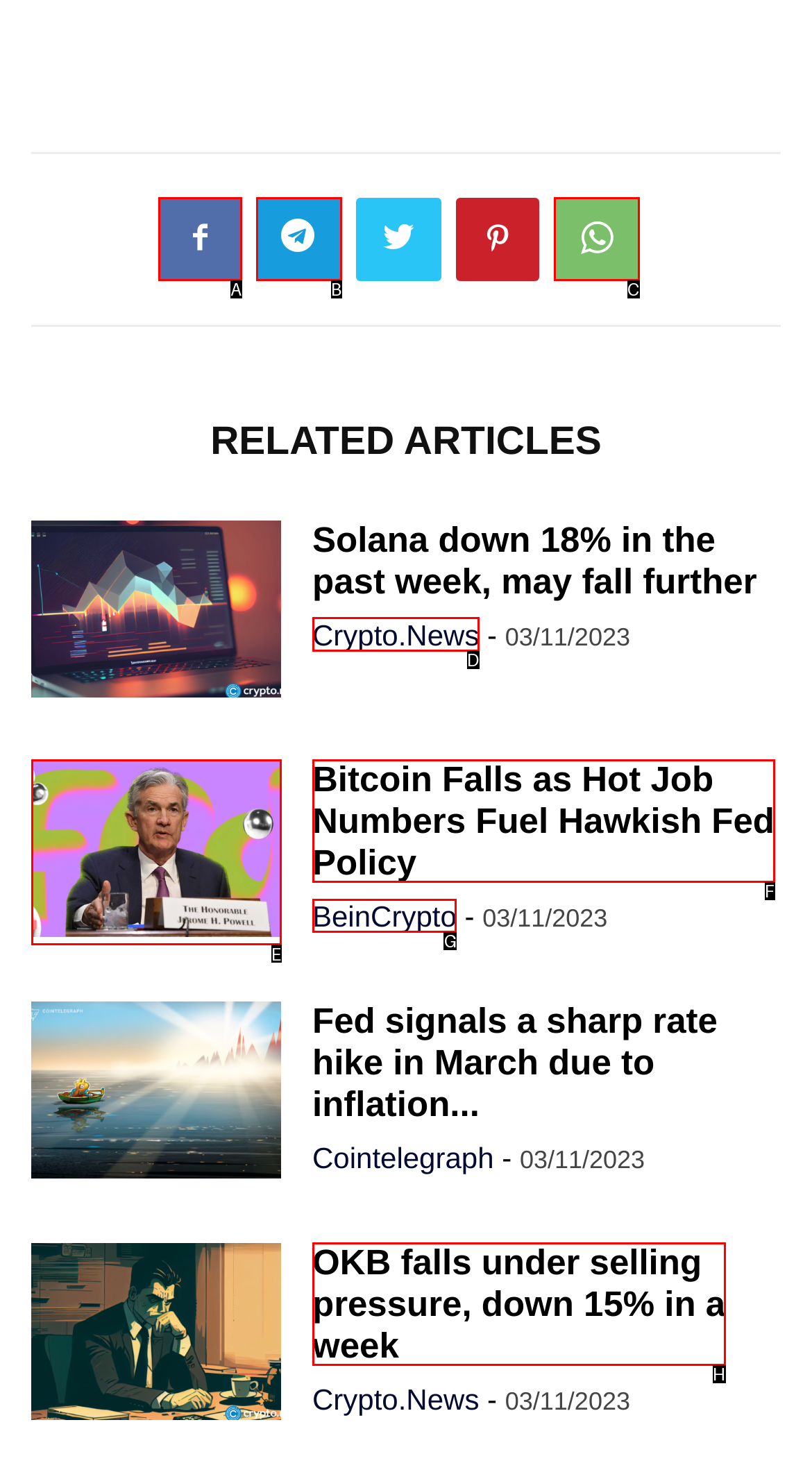Which HTML element should be clicked to perform the following task: Go to Home page
Reply with the letter of the appropriate option.

None